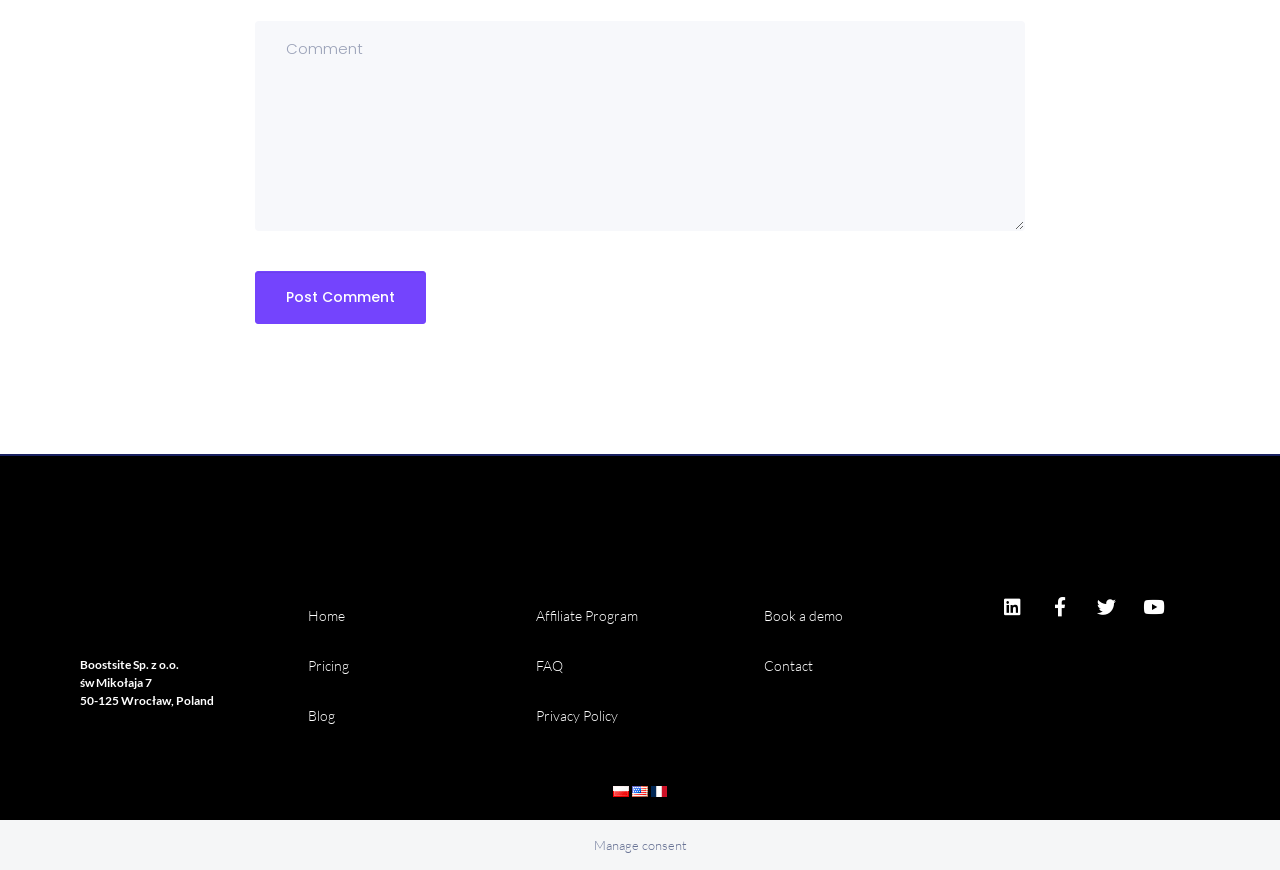Find the bounding box coordinates for the area you need to click to carry out the instruction: "Book a demo". The coordinates should be four float numbers between 0 and 1, indicated as [left, top, right, bottom].

[0.597, 0.698, 0.659, 0.717]